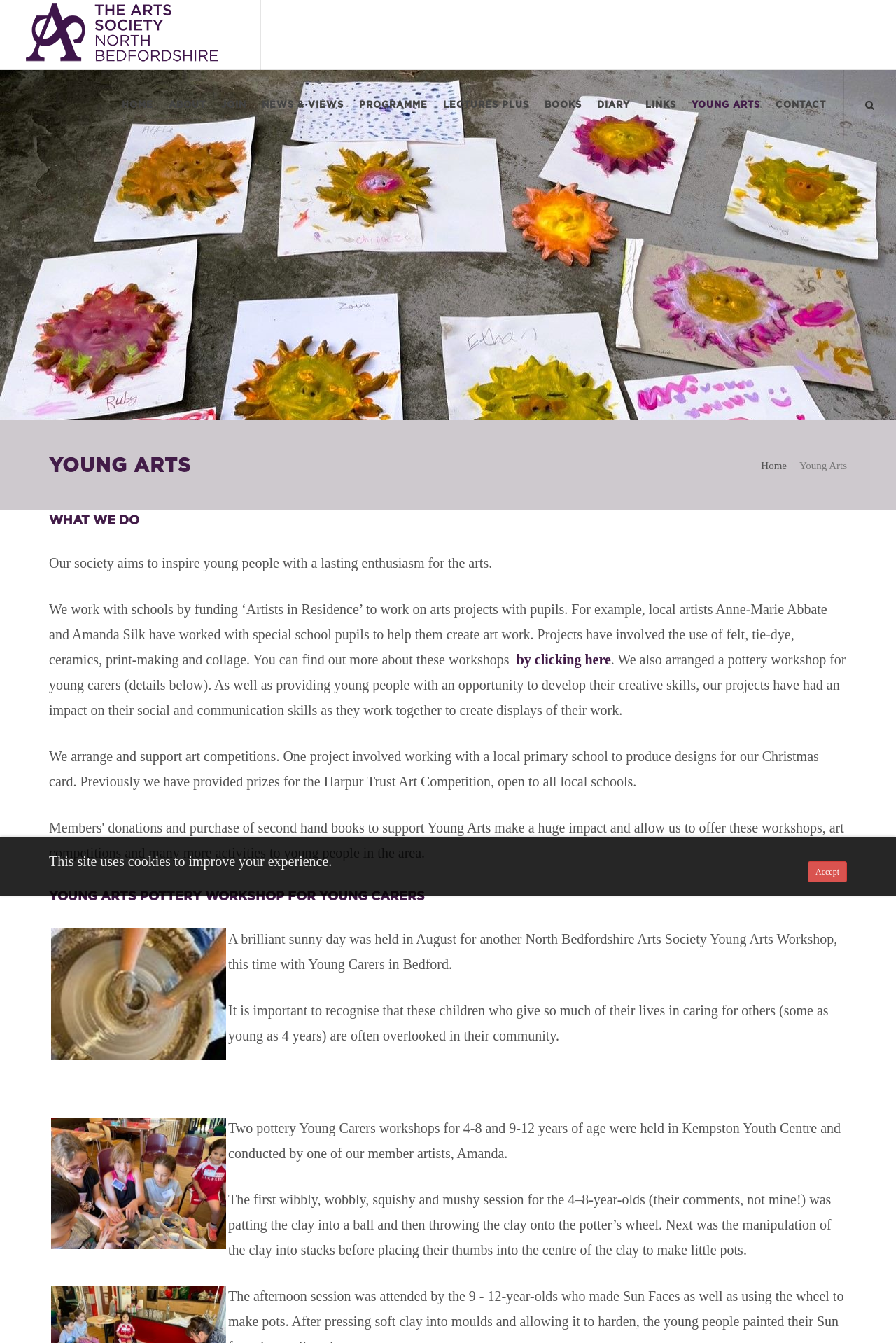Given the element description Lectures Plus, predict the bounding box coordinates for the UI element in the webpage screenshot. The format should be (top-left x, top-left y, bottom-right x, bottom-right y), and the values should be between 0 and 1.

[0.487, 0.052, 0.598, 0.104]